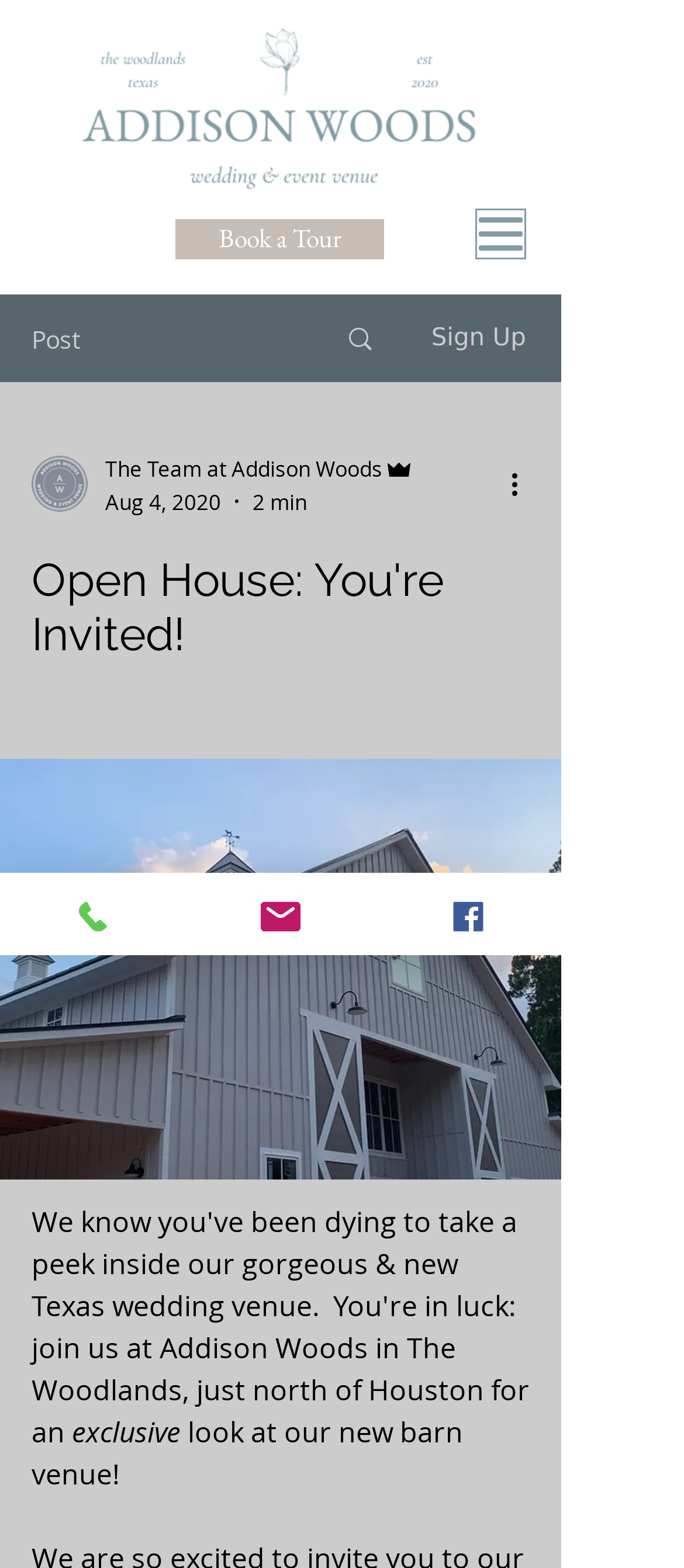How many ways can you contact the venue? Please answer the question using a single word or phrase based on the image.

3